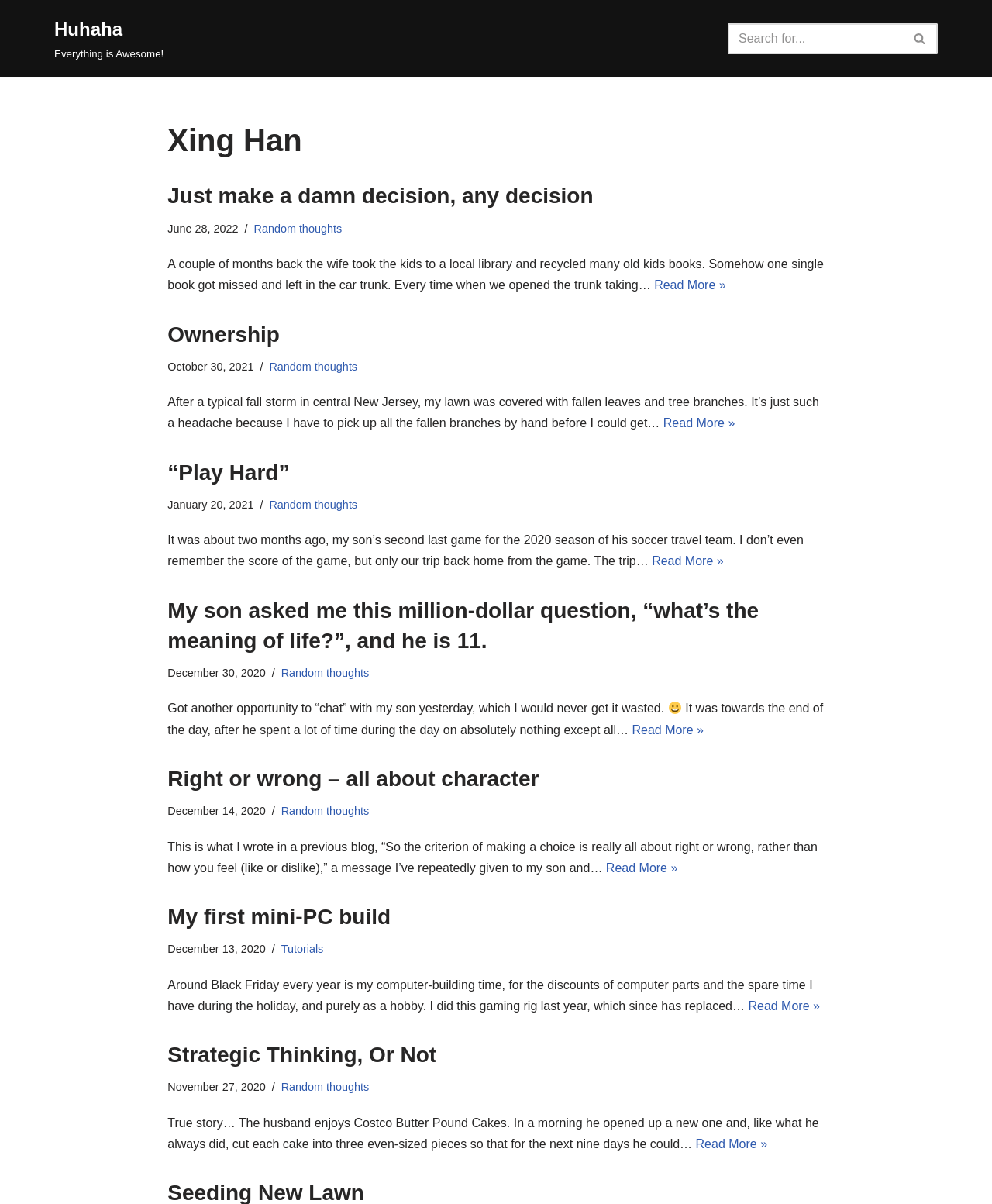Please identify the bounding box coordinates of the area that needs to be clicked to fulfill the following instruction: "Read more about 'Just make a damn decision, any decision'."

[0.659, 0.231, 0.732, 0.242]